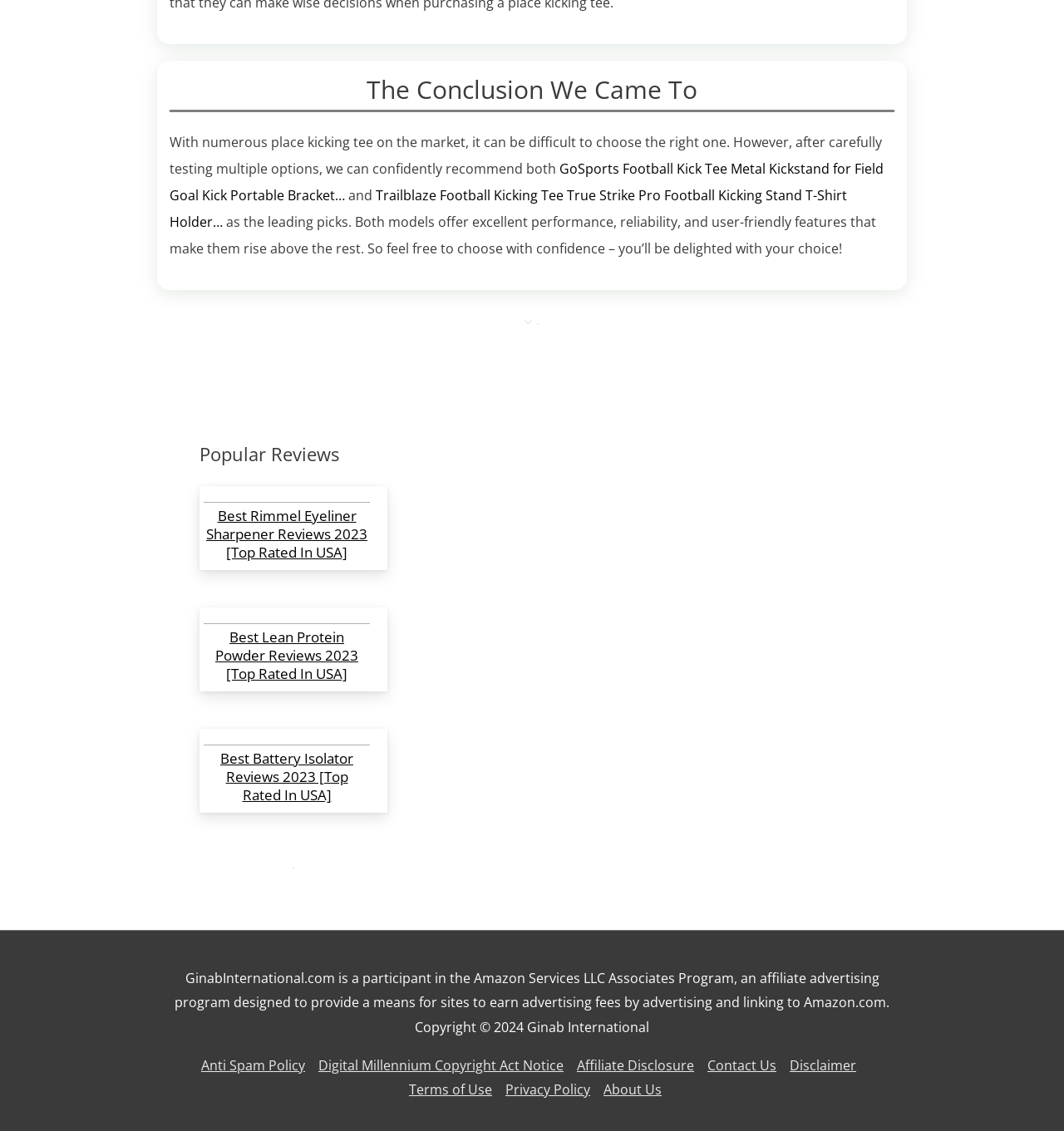What is the recommended place kicking tee?
Answer the question with as much detail as you can, using the image as a reference.

Based on the webpage content, the recommended place kicking tee is GoSports Football Kick Tee Metal Kickstand for Field Goal Kick Portable Bracket, which is mentioned in the first paragraph.